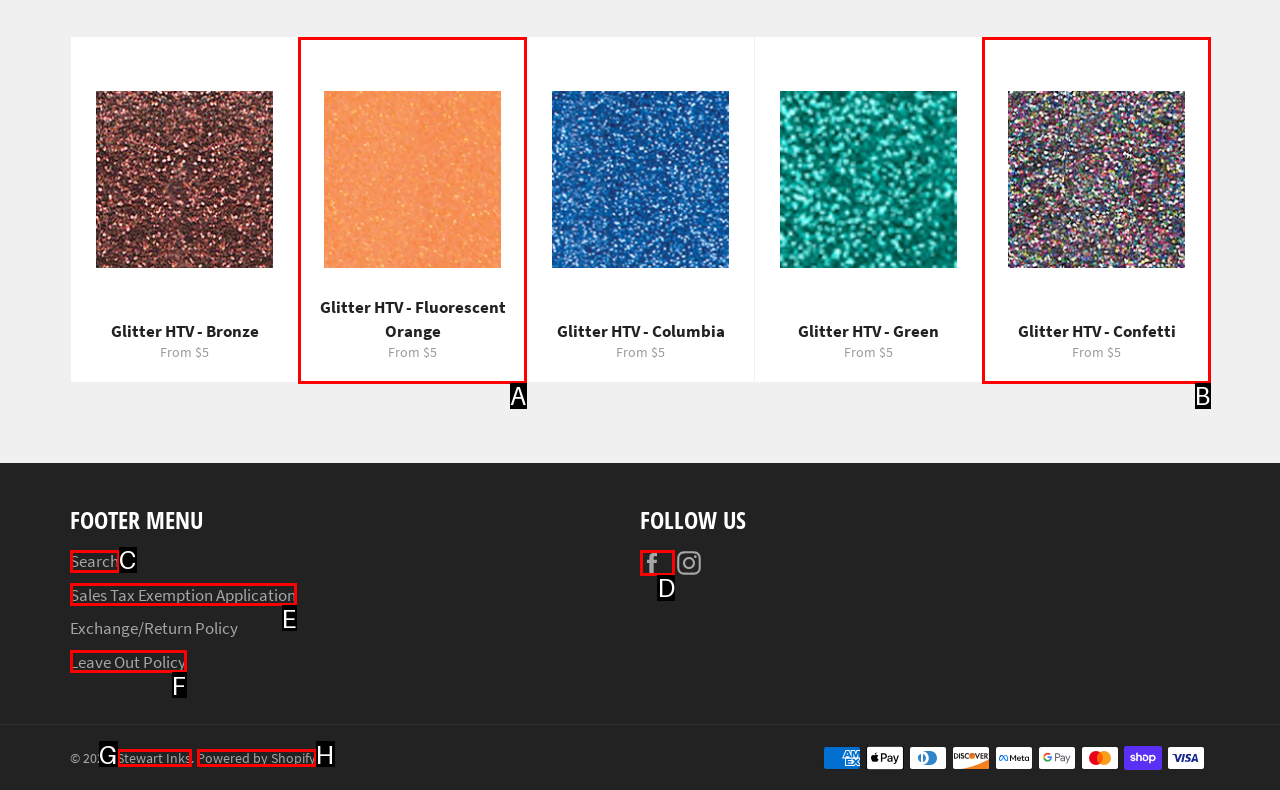Determine which HTML element should be clicked to carry out the following task: Follow on Facebook Respond with the letter of the appropriate option.

D